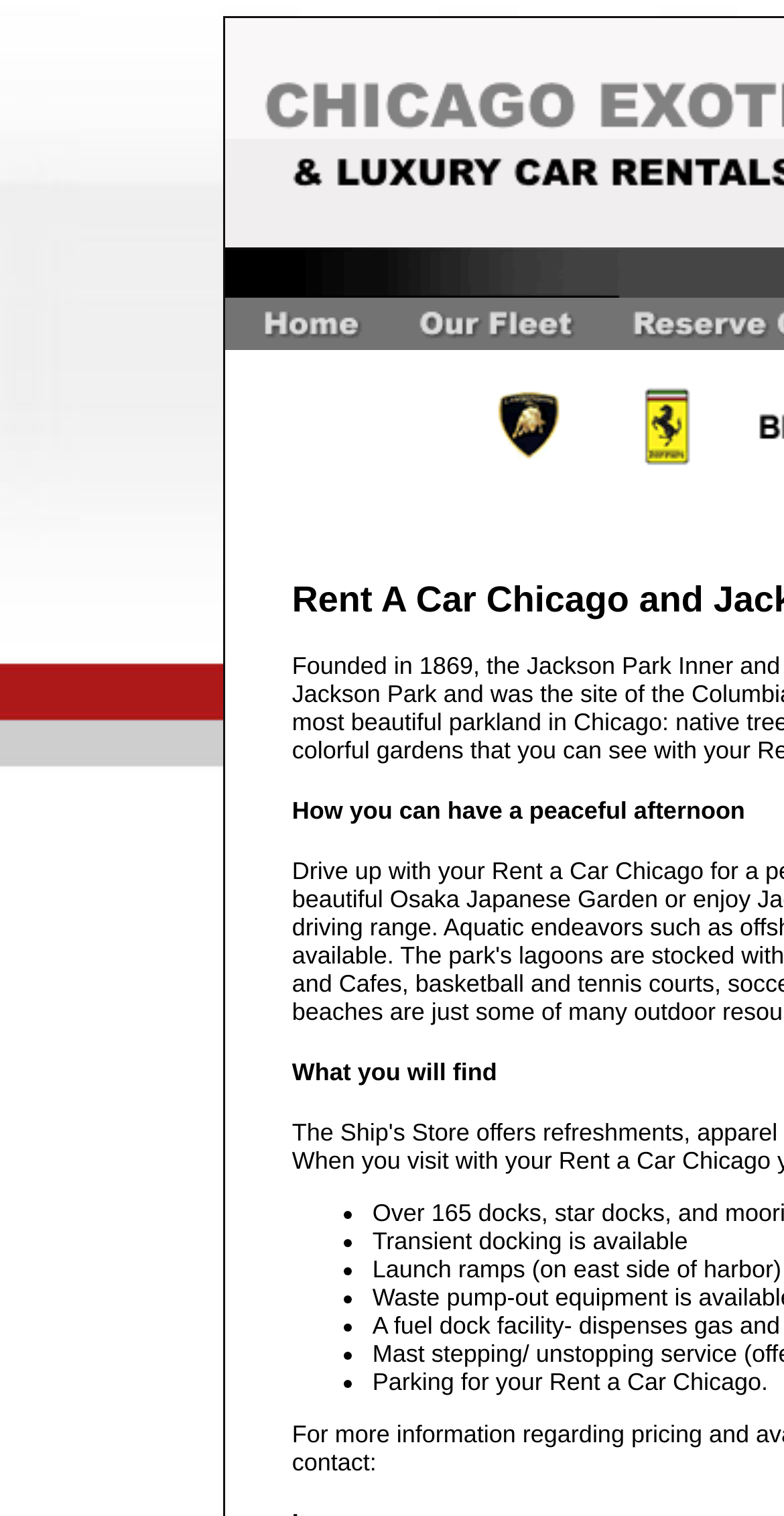Look at the image and give a detailed response to the following question: What is the purpose of the parking?

The webpage mentions that there is parking available, and the text 'Parking for your Rent a Car Chicago' suggests that the parking is intended for customers who are renting cars.